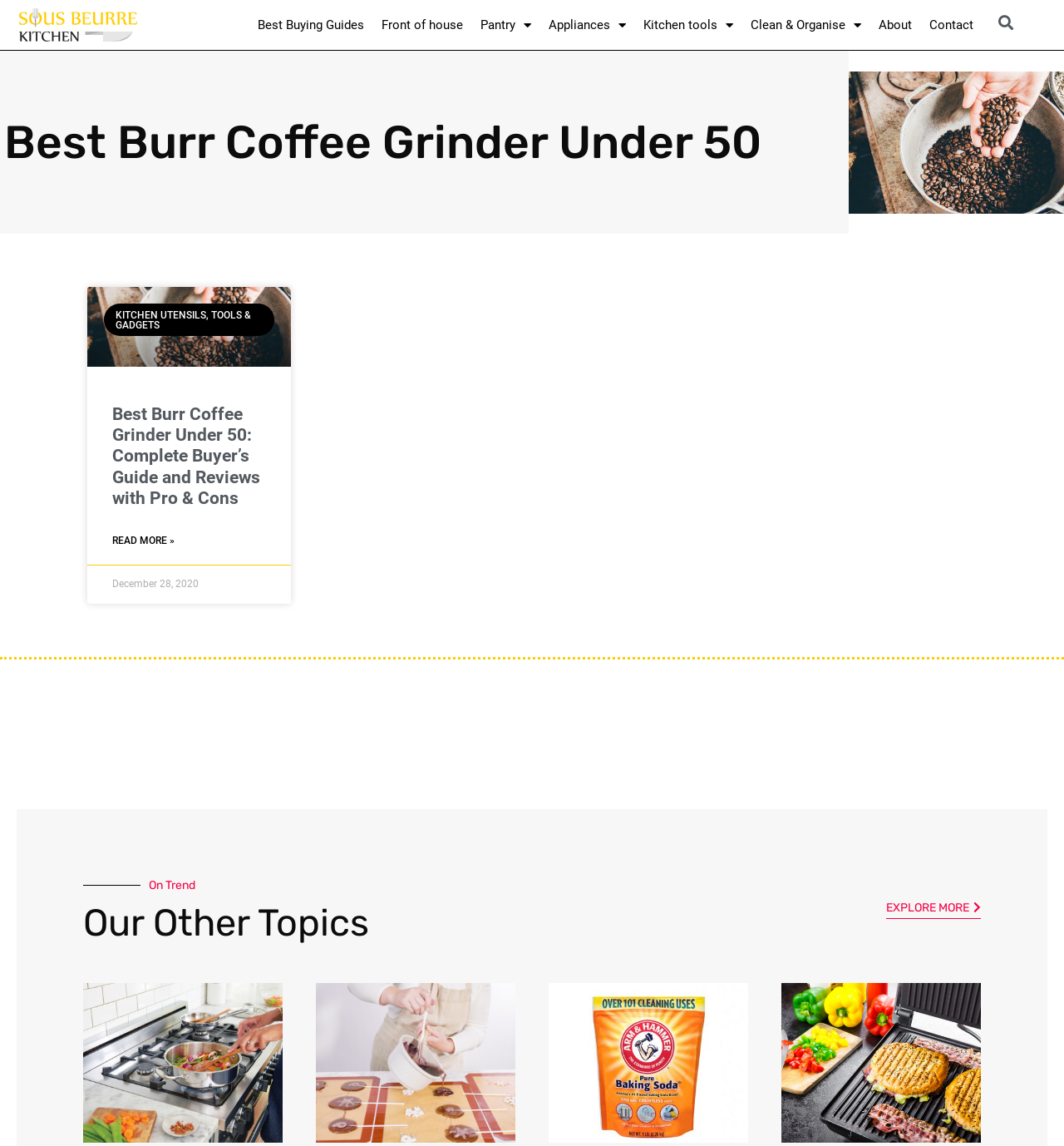Please indicate the bounding box coordinates for the clickable area to complete the following task: "View Best Oven Cleaner for Self-Cleaning Ovens". The coordinates should be specified as four float numbers between 0 and 1, i.e., [left, top, right, bottom].

[0.516, 0.857, 0.703, 0.997]